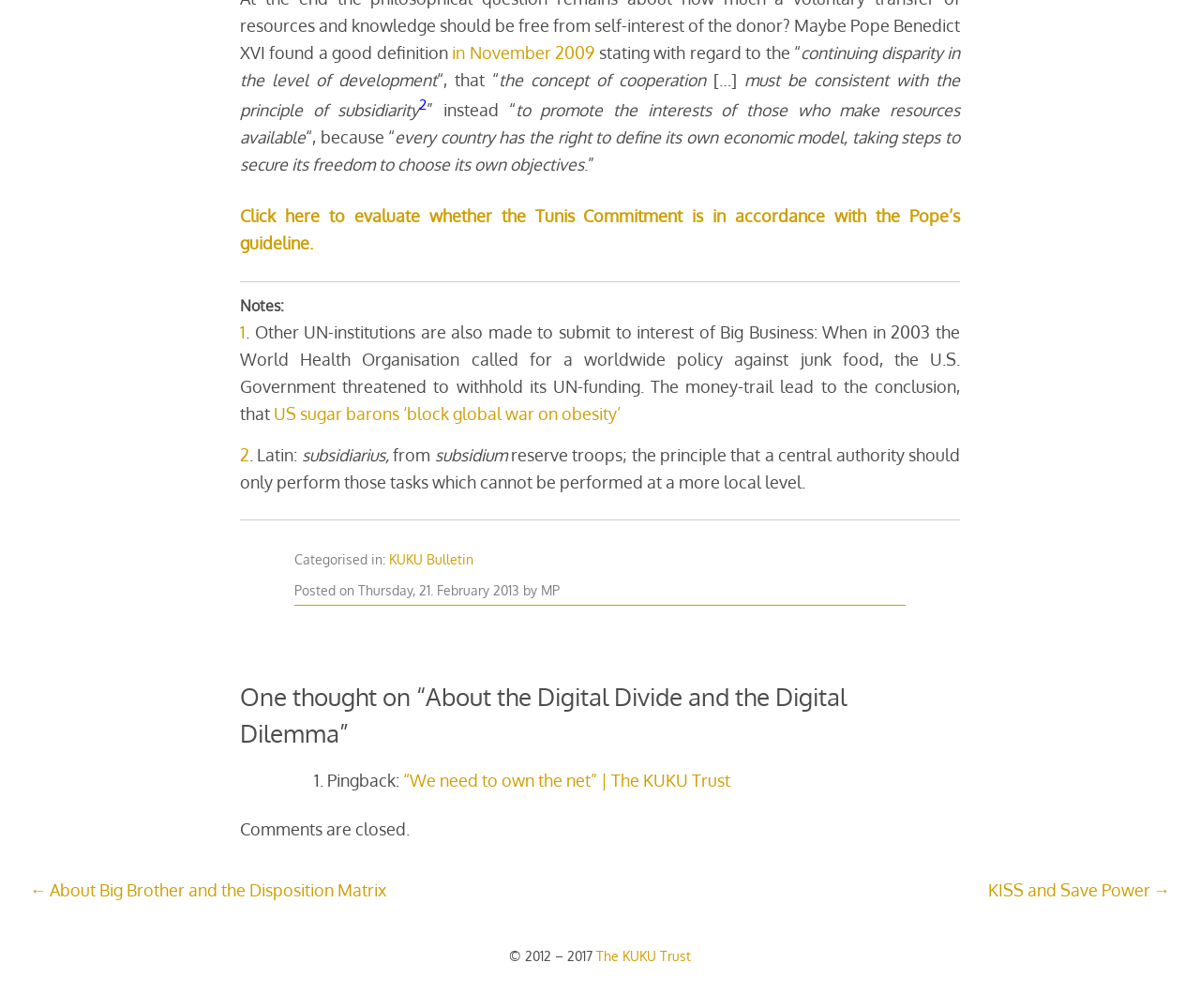Given the description: "KISS and Save Power", determine the bounding box coordinates of the UI element. The coordinates should be formatted as four float numbers between 0 and 1, [left, top, right, bottom].

[0.5, 0.871, 0.975, 0.895]